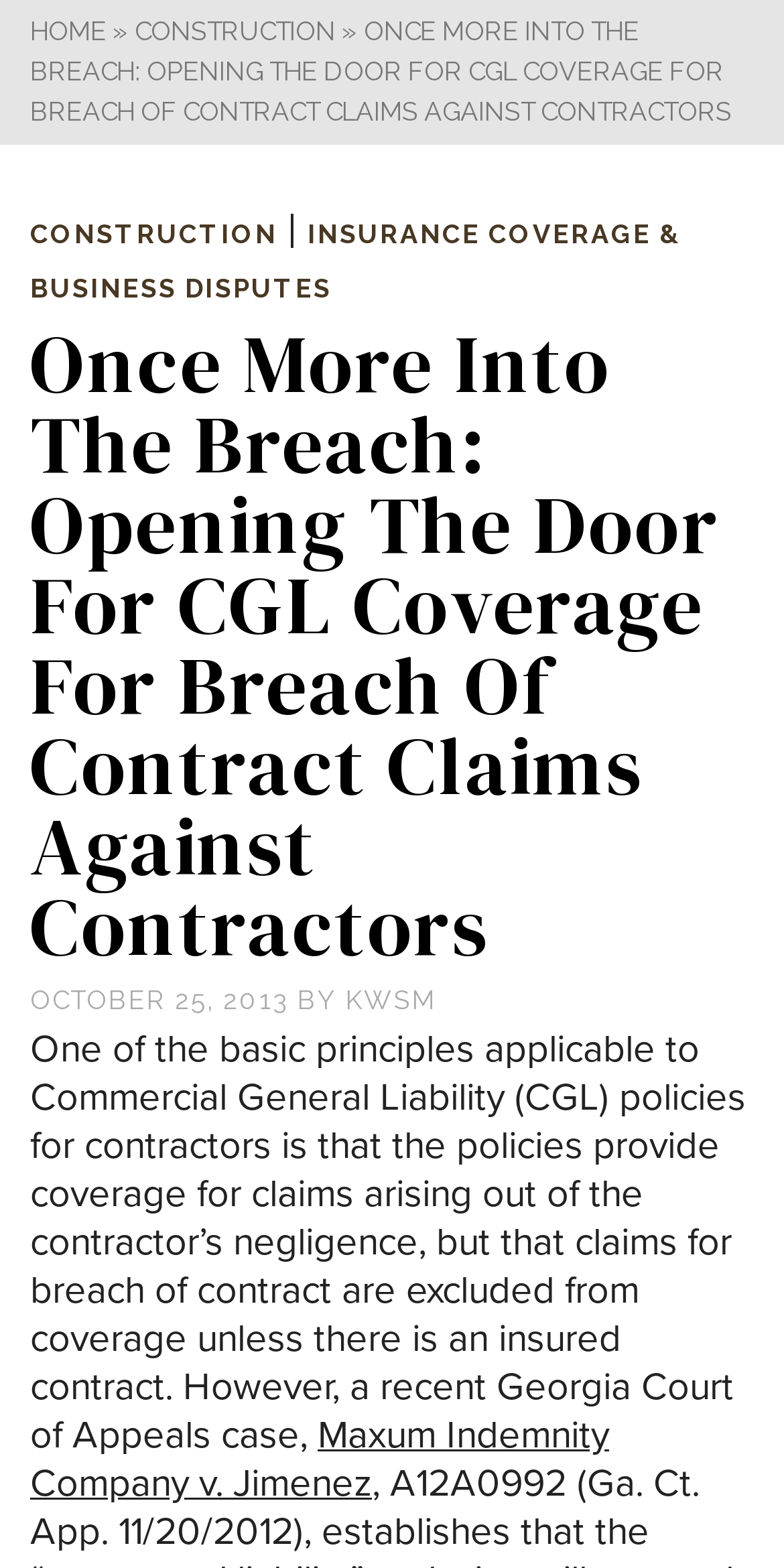Explain the webpage's design and content in an elaborate manner.

The webpage appears to be a blog post or article discussing Commercial General Liability (CGL) policies for contractors. At the top of the page, there is a navigation menu with links to "HOME" and "CONSTRUCTION" on the left side, and a breadcrumb trail with links to "CONSTRUCTION" and "INSURANCE COVERAGE & BUSINESS DISPUTES" on the right side.

The main content of the page is divided into two sections. The top section contains the title of the article, "Once More Into The Breach: Opening The Door For CGL Coverage For Breach Of Contract Claims Against Contractors", which is also a link to the "CONSTRUCTION" category. Below the title, there is a date "OCTOBER 25, 2013" and an author credit "BY KWSM".

The main body of the article is in the lower section, which starts with a paragraph discussing the basic principles of CGL policies for contractors. The text explains that these policies provide coverage for claims arising out of the contractor's negligence, but exclude claims for breach of contract unless there is an insured contract. The article then references a recent Georgia Court of Appeals case, "Maxum Indemnity Company v. Jimenez", which is likely discussed in more detail further down the page.